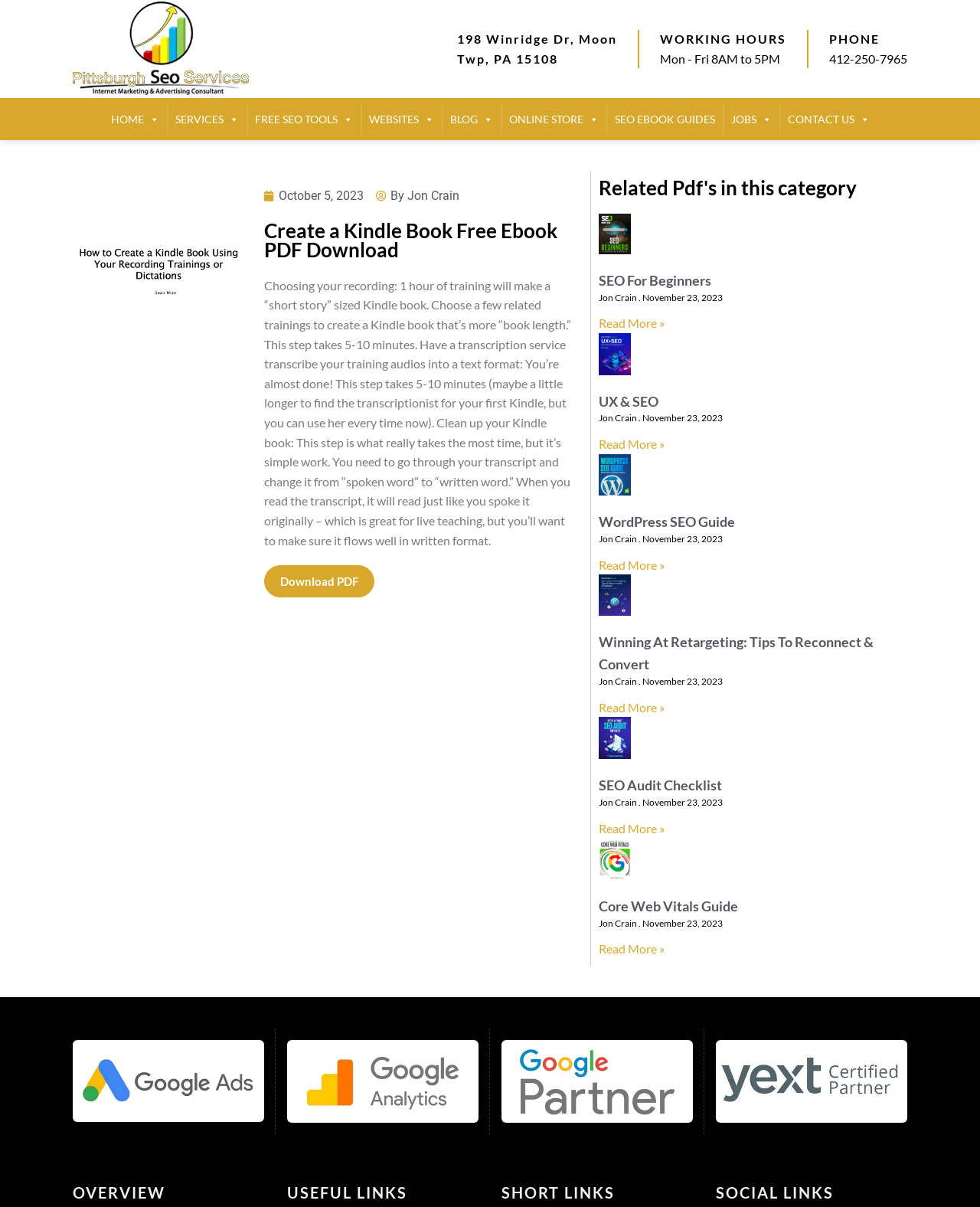Show me the bounding box coordinates of the clickable region to achieve the task as per the instruction: "Read more about Brandon Moon".

None